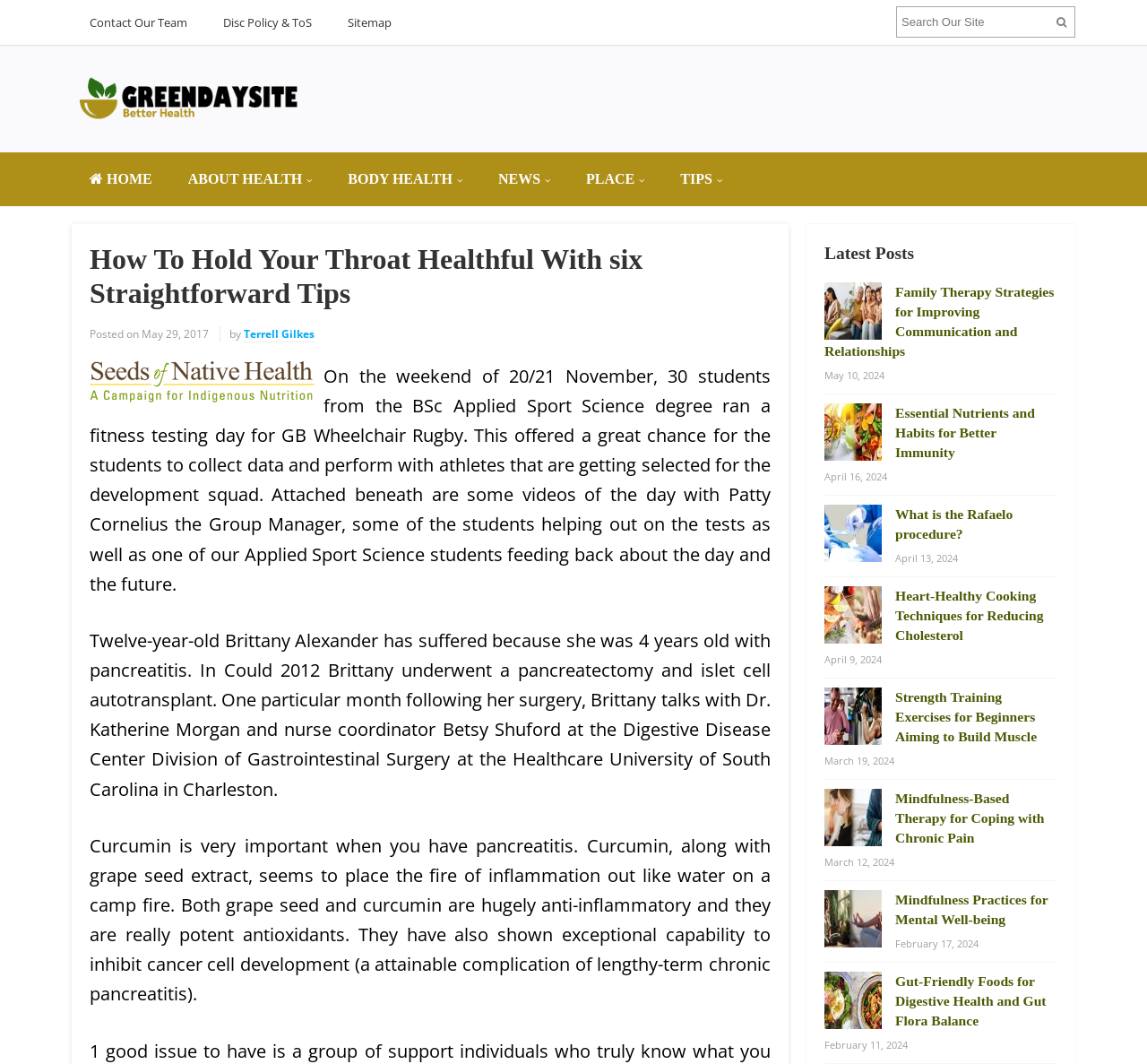What is the name of the website?
Please provide a single word or phrase as your answer based on the image.

Greendaysite